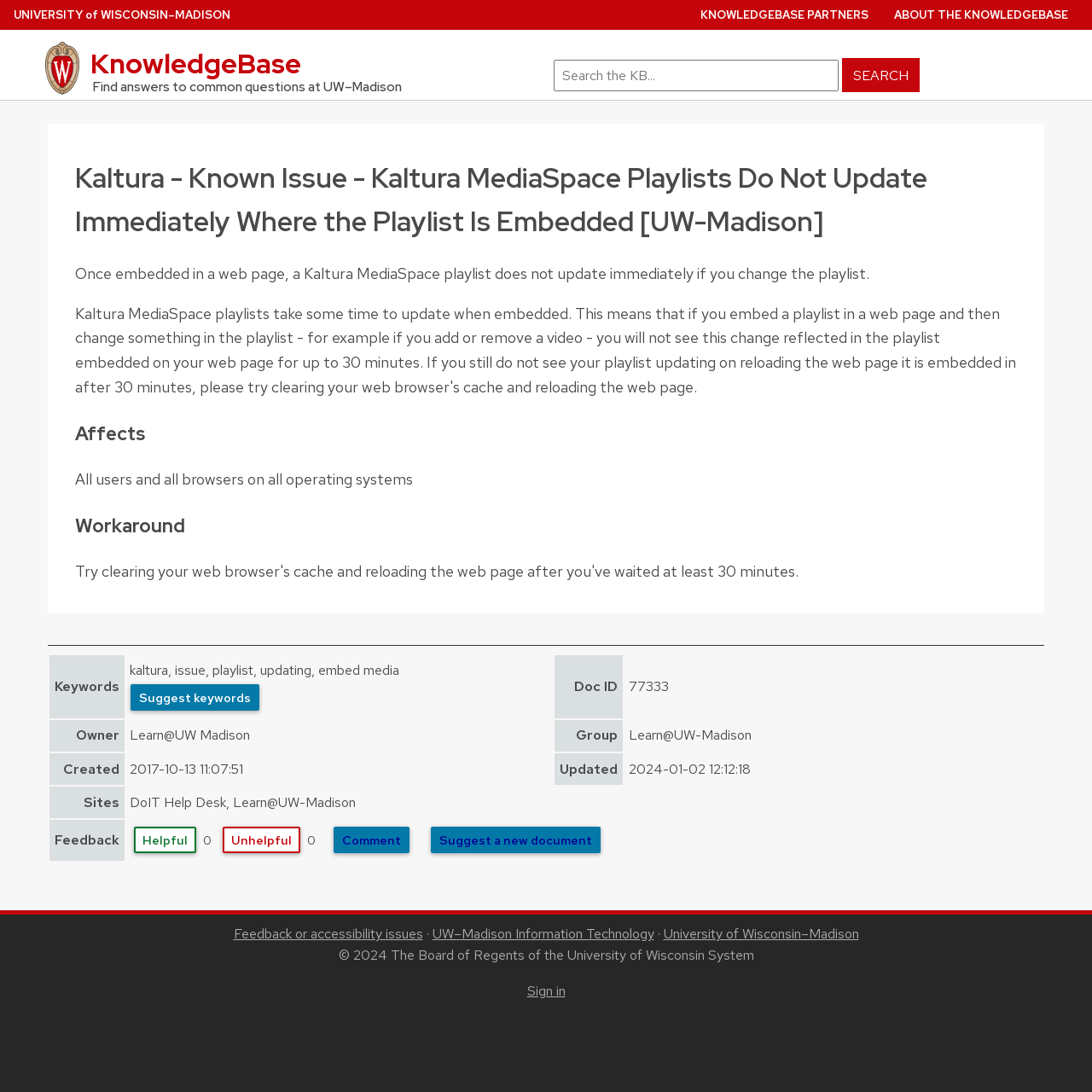From the details in the image, provide a thorough response to the question: What is the workaround for this issue?

The webpage does not specify a workaround for this issue, it only mentions that it is a known issue.